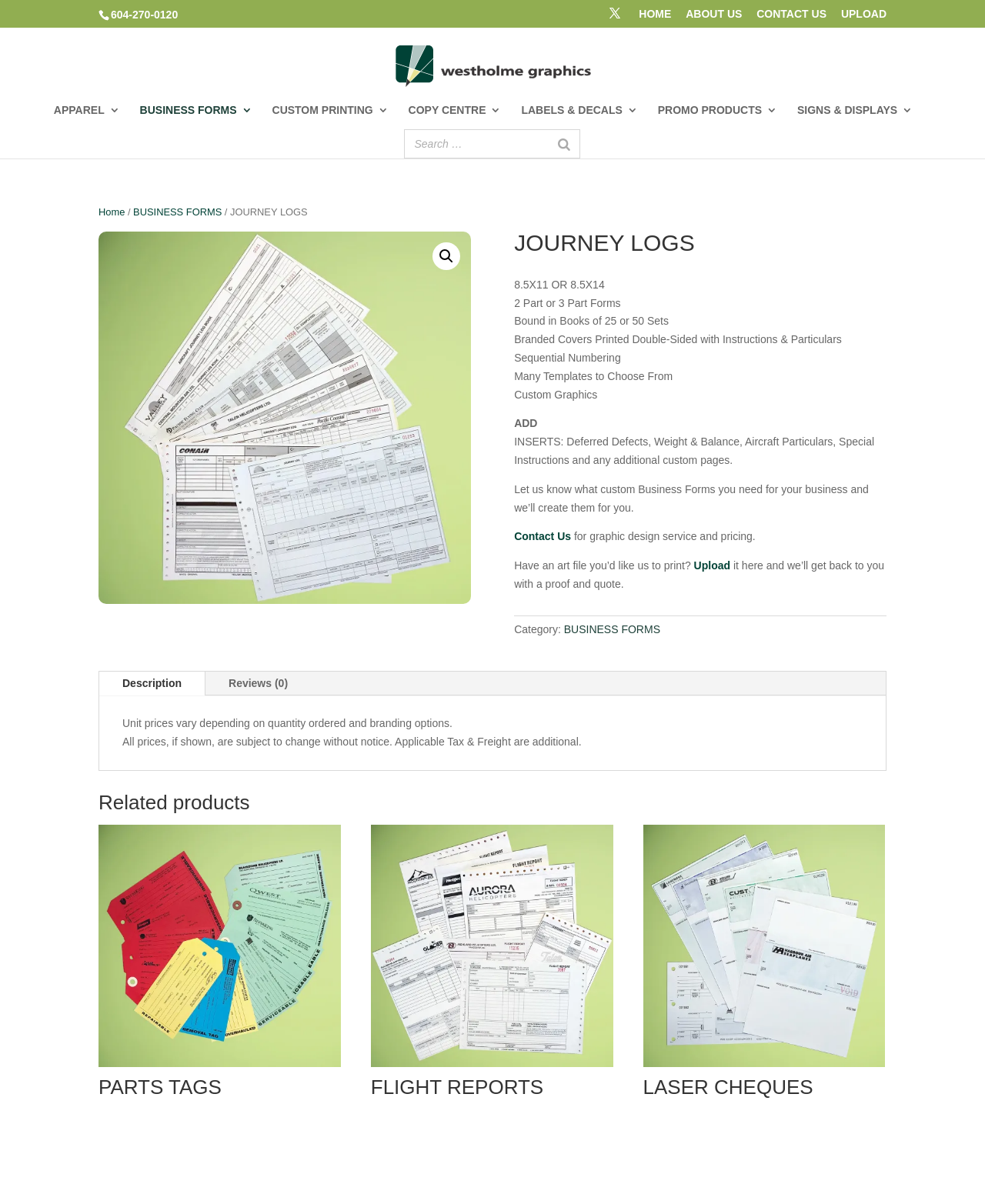Select the bounding box coordinates of the element I need to click to carry out the following instruction: "Contact Us".

[0.522, 0.441, 0.58, 0.451]